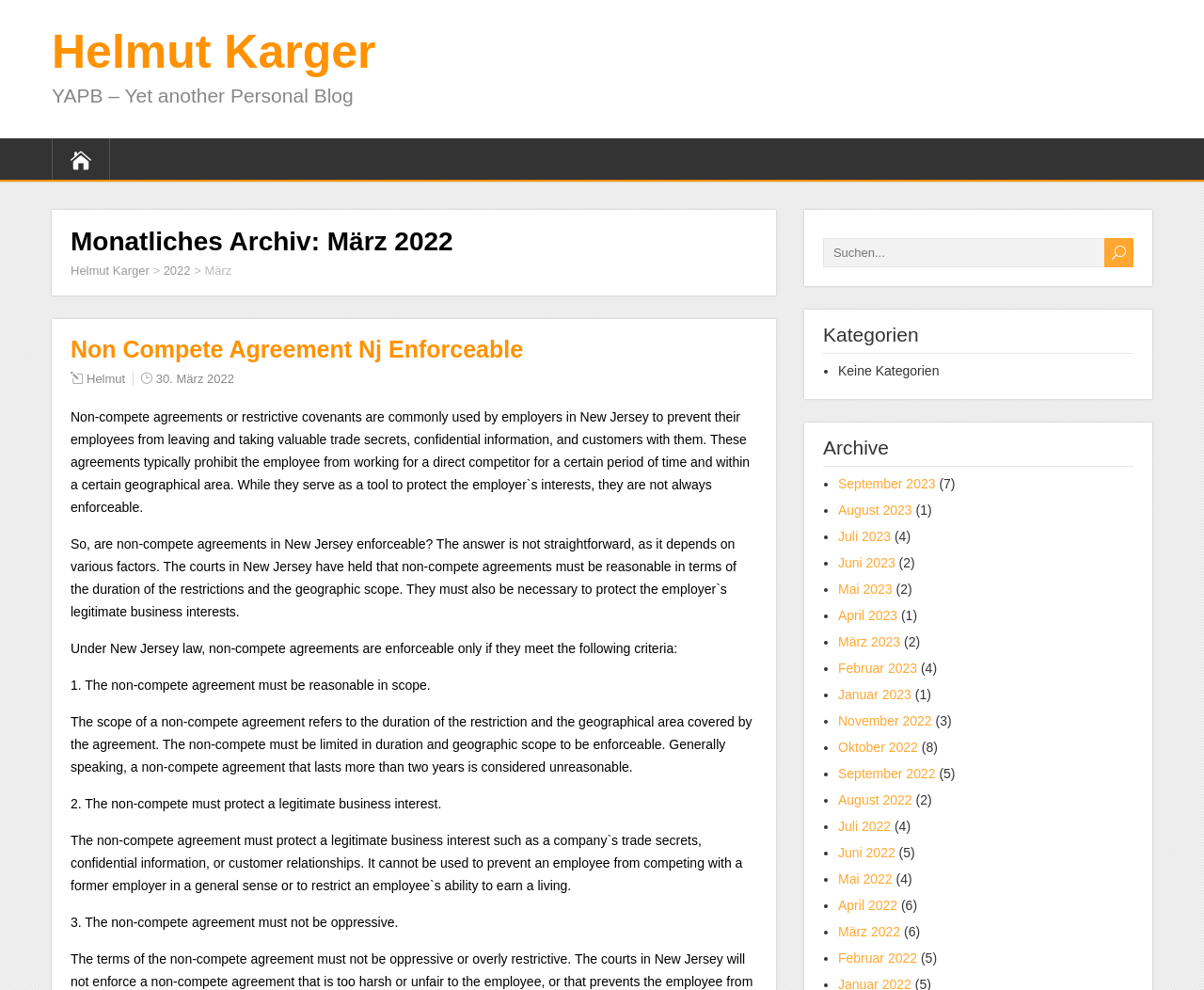Could you find the bounding box coordinates of the clickable area to complete this instruction: "search for something"?

[0.684, 0.24, 0.94, 0.27]